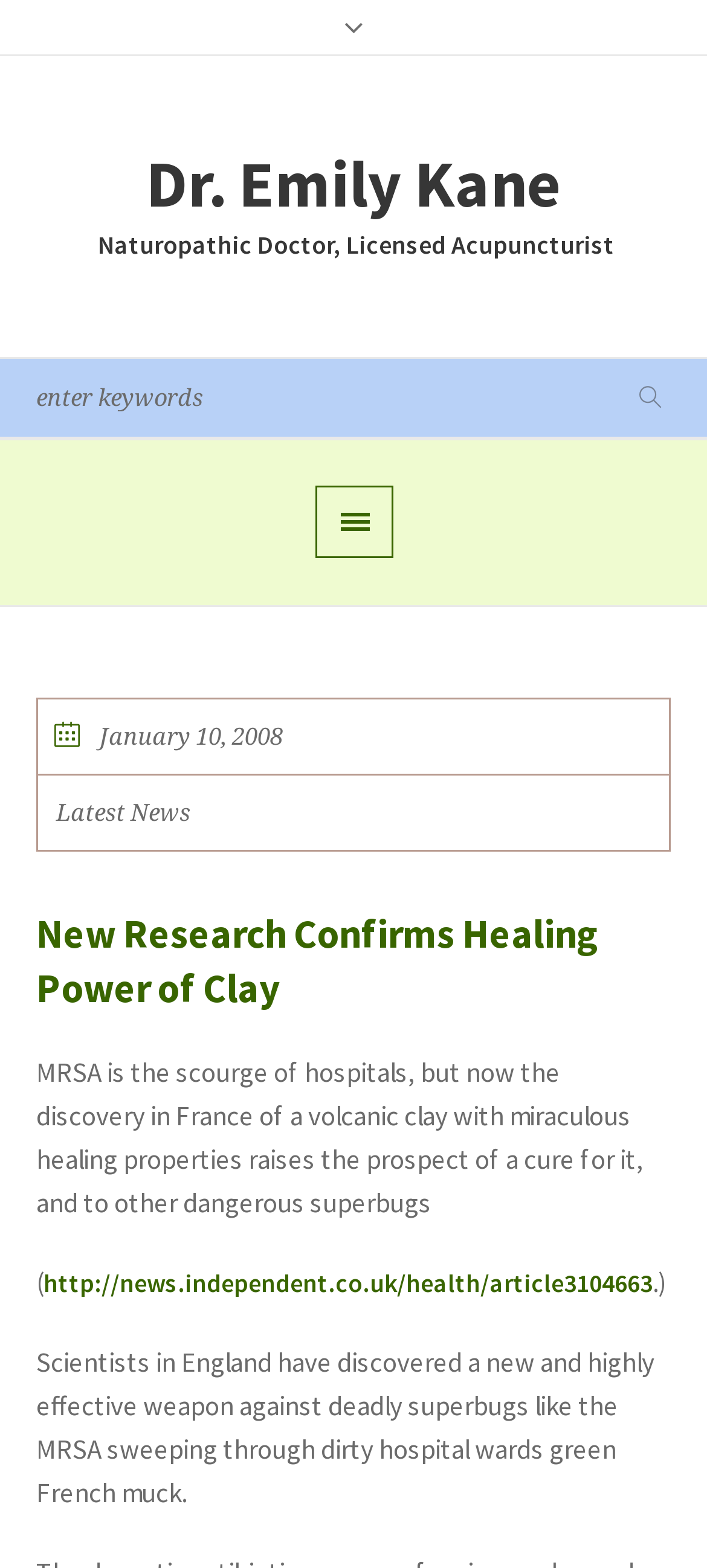What is the profession of Dr. Emily Kane?
Examine the screenshot and reply with a single word or phrase.

Naturopathic Doctor, Licensed Acupuncturist